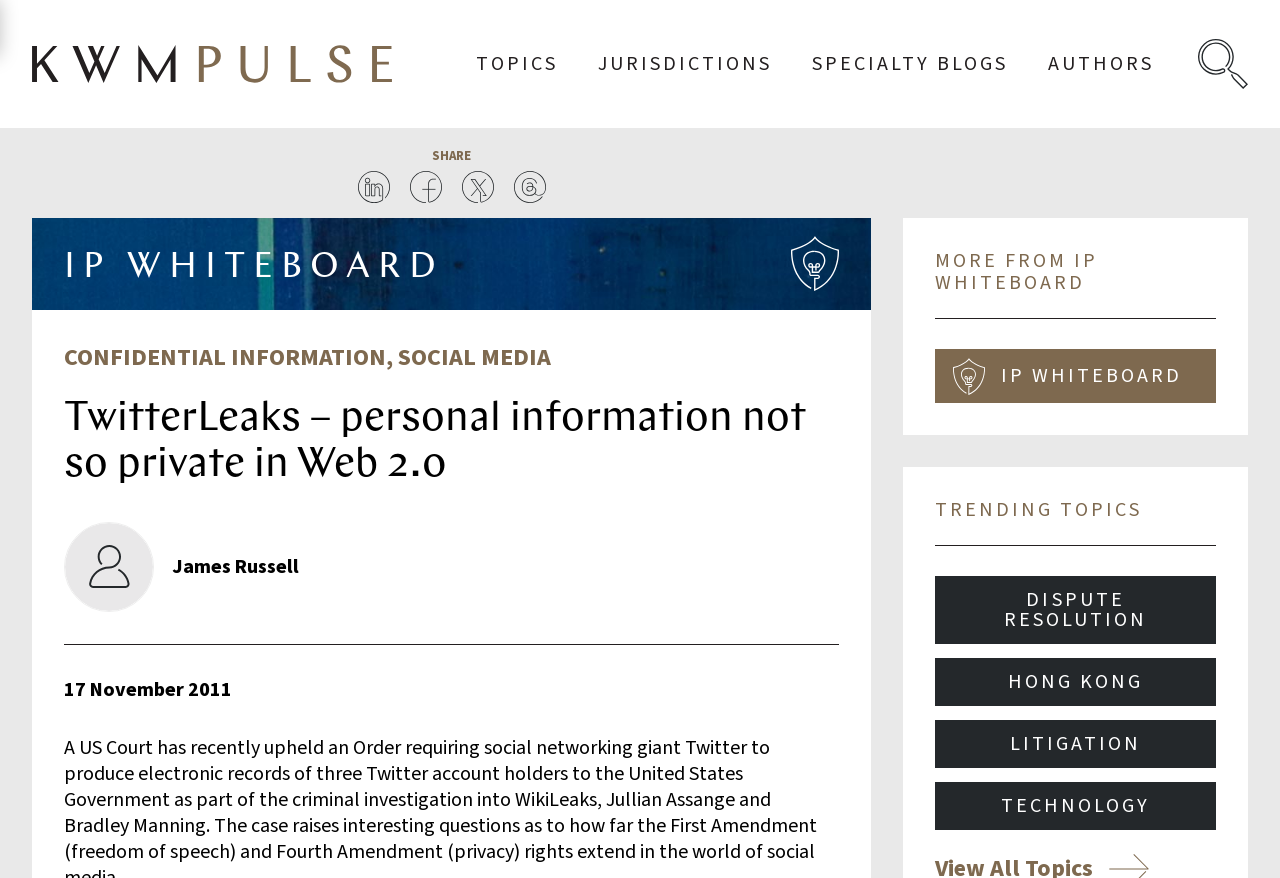What is the date of the article?
Please provide a single word or phrase as the answer based on the screenshot.

17 November 2011